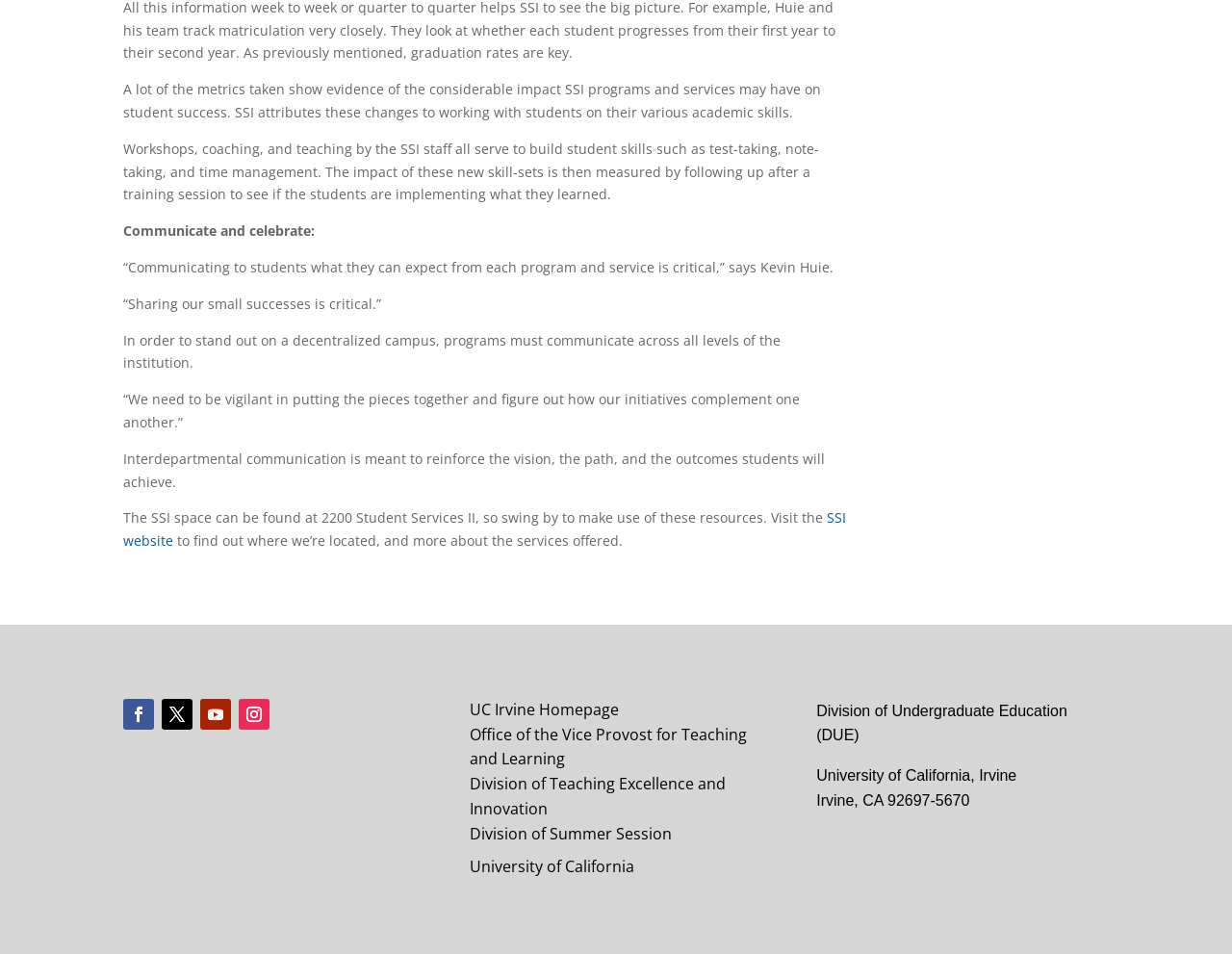Identify the bounding box coordinates of the section that should be clicked to achieve the task described: "Go to UC Irvine Homepage".

[0.381, 0.732, 0.502, 0.755]